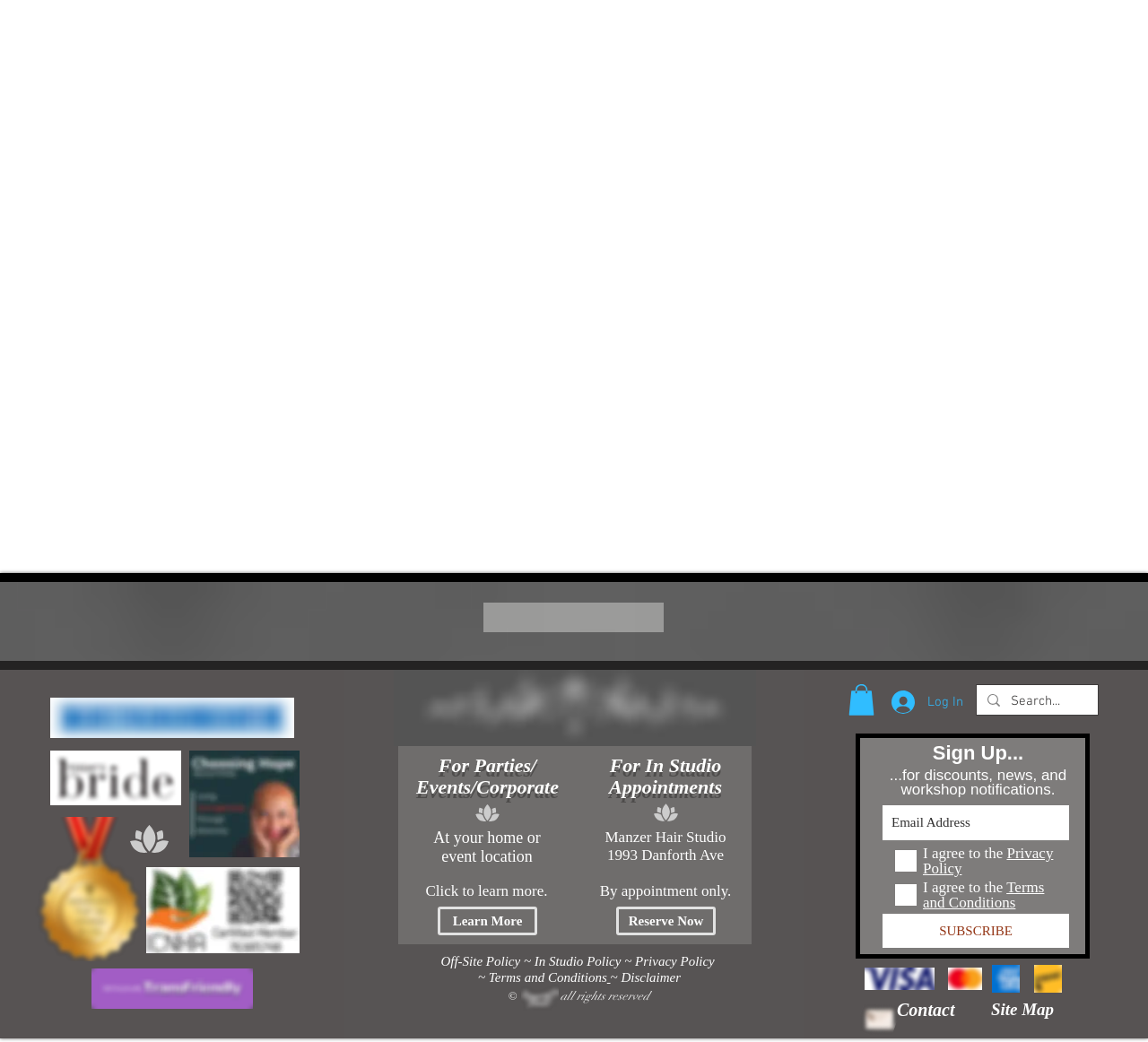Extract the bounding box coordinates of the UI element described by: "Contact". The coordinates should include four float numbers ranging from 0 to 1, e.g., [left, top, right, bottom].

[0.781, 0.959, 0.832, 0.978]